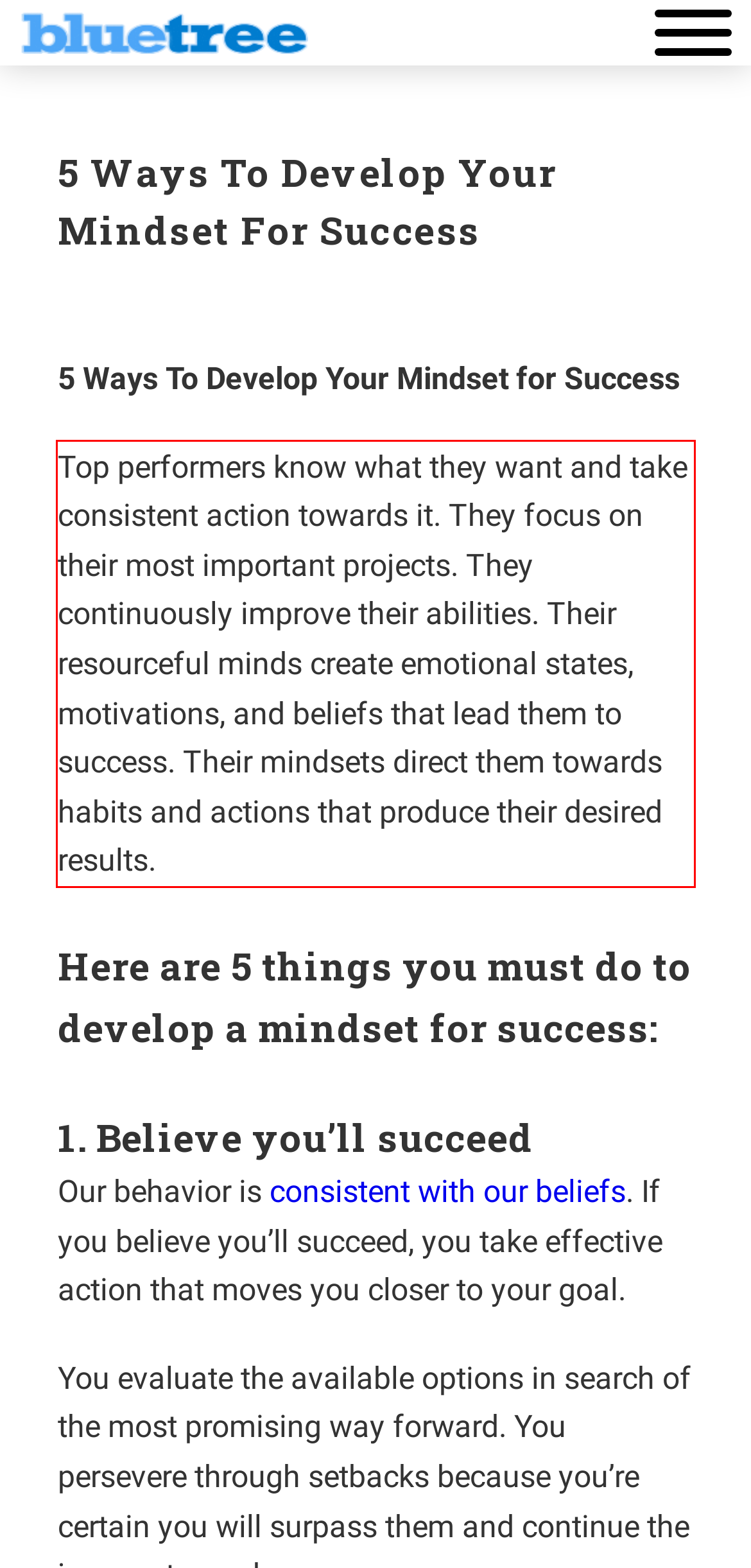You are provided with a screenshot of a webpage containing a red bounding box. Please extract the text enclosed by this red bounding box.

Top performers know what they want and take consistent action towards it. They focus on their most important projects. They continuously improve their abilities. Their resourceful minds create emotional states, motivations, and beliefs that lead them to success. Their mindsets direct them towards habits and actions that produce their desired results.